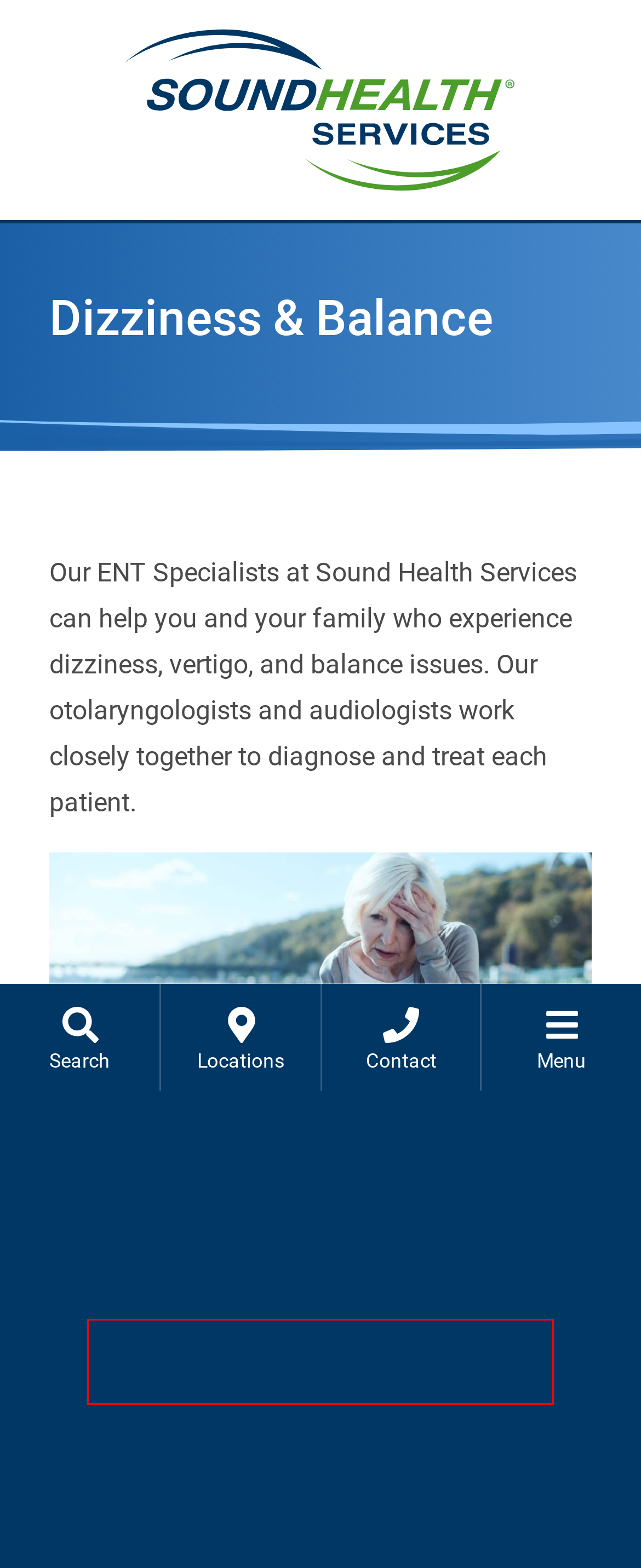Review the screenshot of a webpage which includes a red bounding box around an element. Select the description that best fits the new webpage once the element in the bounding box is clicked. Here are the candidates:
A. Pediatric Hearing Loss - Sound Health Services
B. ENT Associates - Chesterfield Valley - Sound Health Services
C. " " - Sound Health Services
D. Patient Forms - Sound Health Services
E. Patient Payment Portal
F. Our Locations - Sound Health Services
G. ENT Associates at St. Luke's - Sound Health Services
H. Hearing Loss - Sound Health Services

E